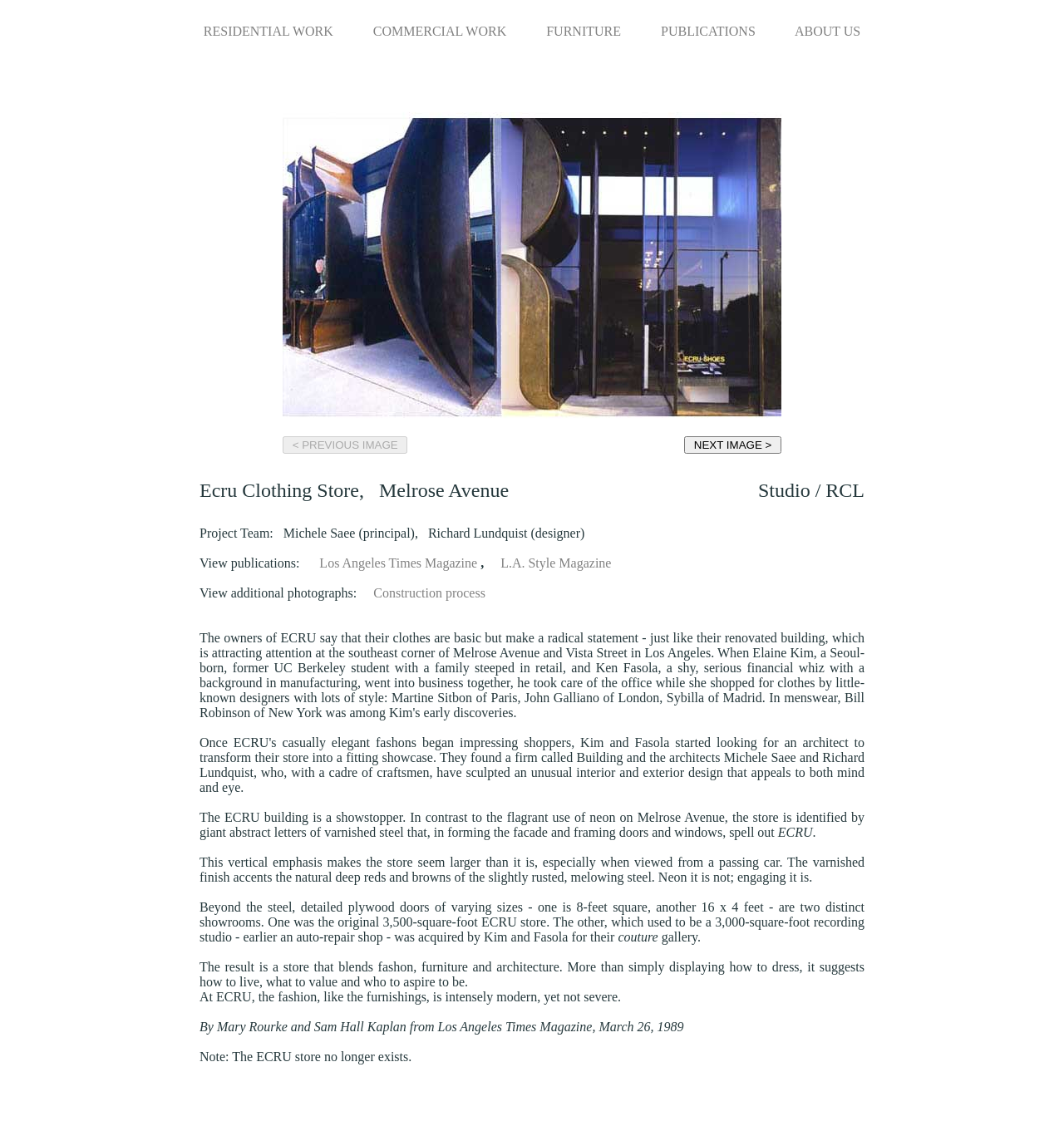Please specify the bounding box coordinates for the clickable region that will help you carry out the instruction: "Click on the 'RESIDENTIAL WORK' link".

[0.191, 0.021, 0.313, 0.034]